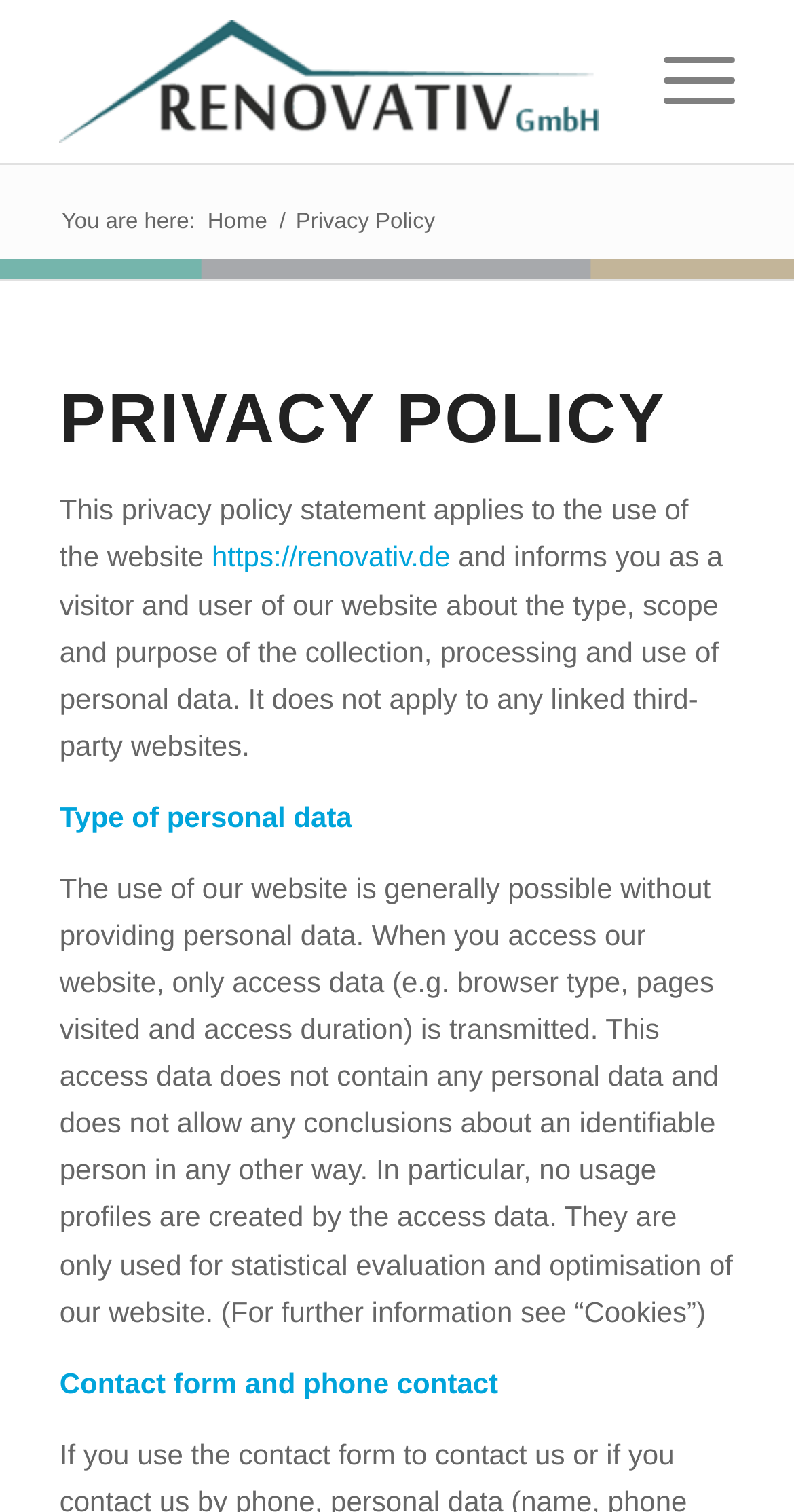Identify the bounding box coordinates for the UI element described as: "Home". The coordinates should be provided as four floats between 0 and 1: [left, top, right, bottom].

[0.254, 0.137, 0.344, 0.158]